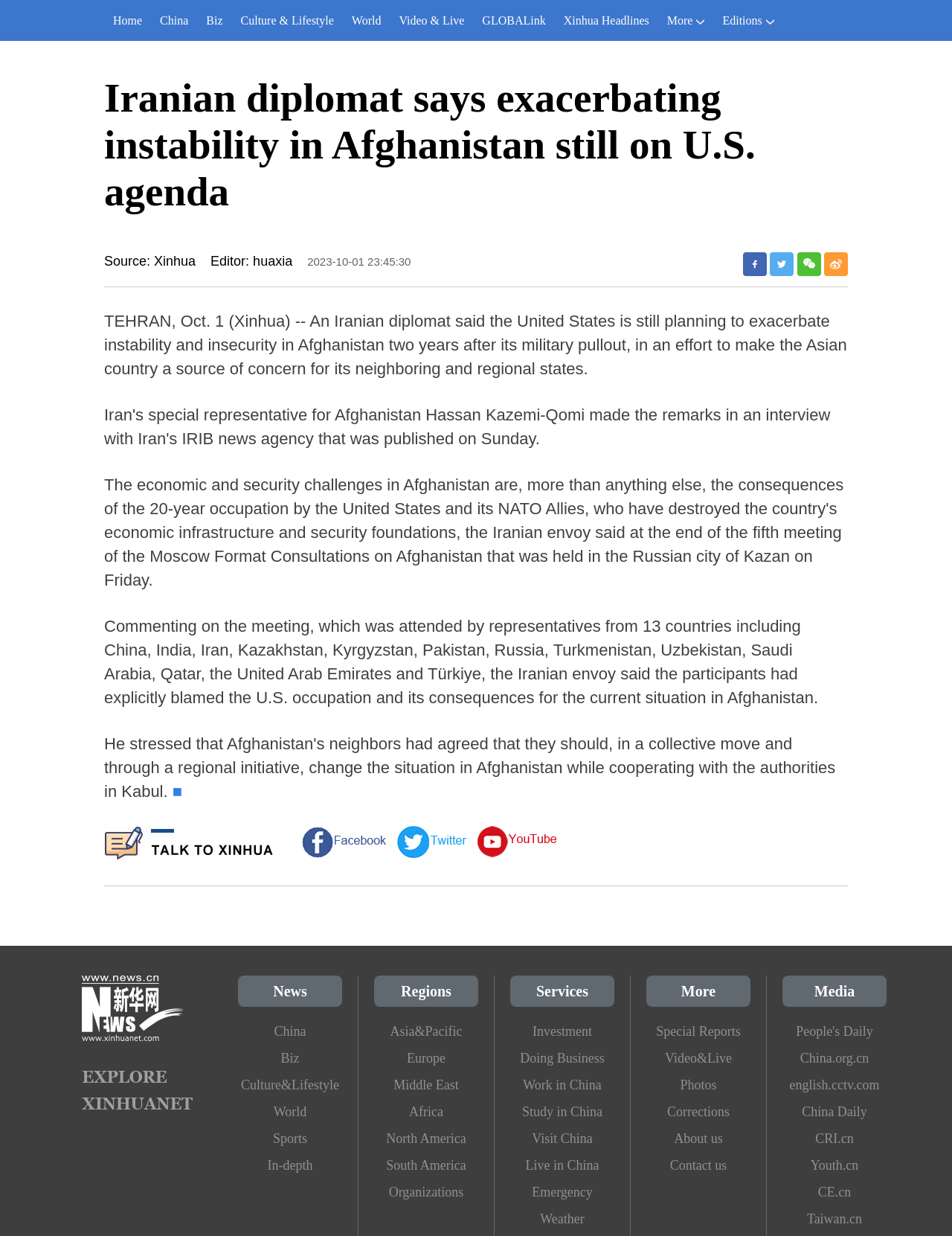What is the date of the news article?
Examine the image and provide an in-depth answer to the question.

I found the answer by looking at the StaticText element with the text '2023-10-01 23:45:30' located at [0.323, 0.207, 0.432, 0.217]. This element is likely to indicate the date and time of the news article.